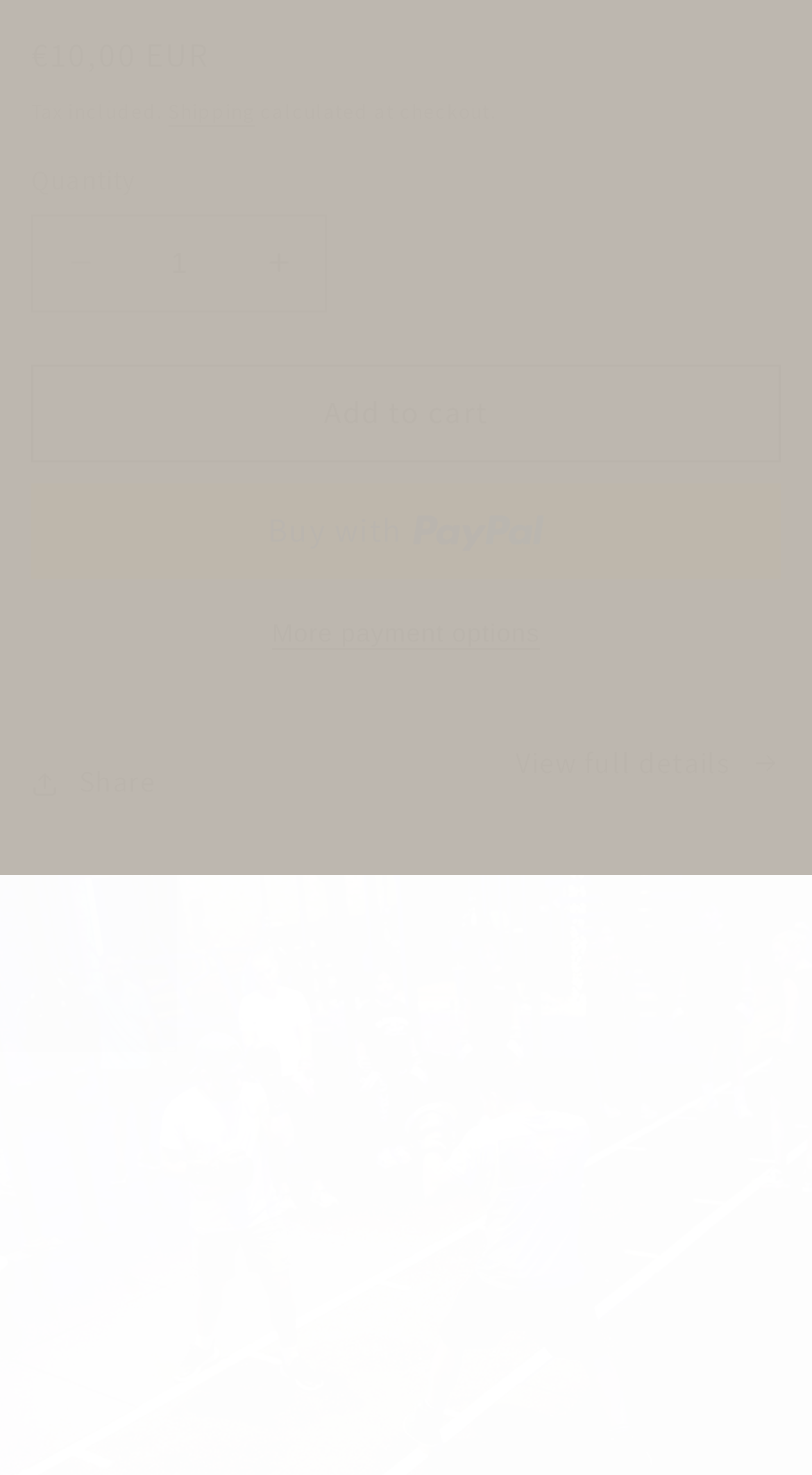Provide your answer to the question using just one word or phrase: What payment options are available?

PayPal and more